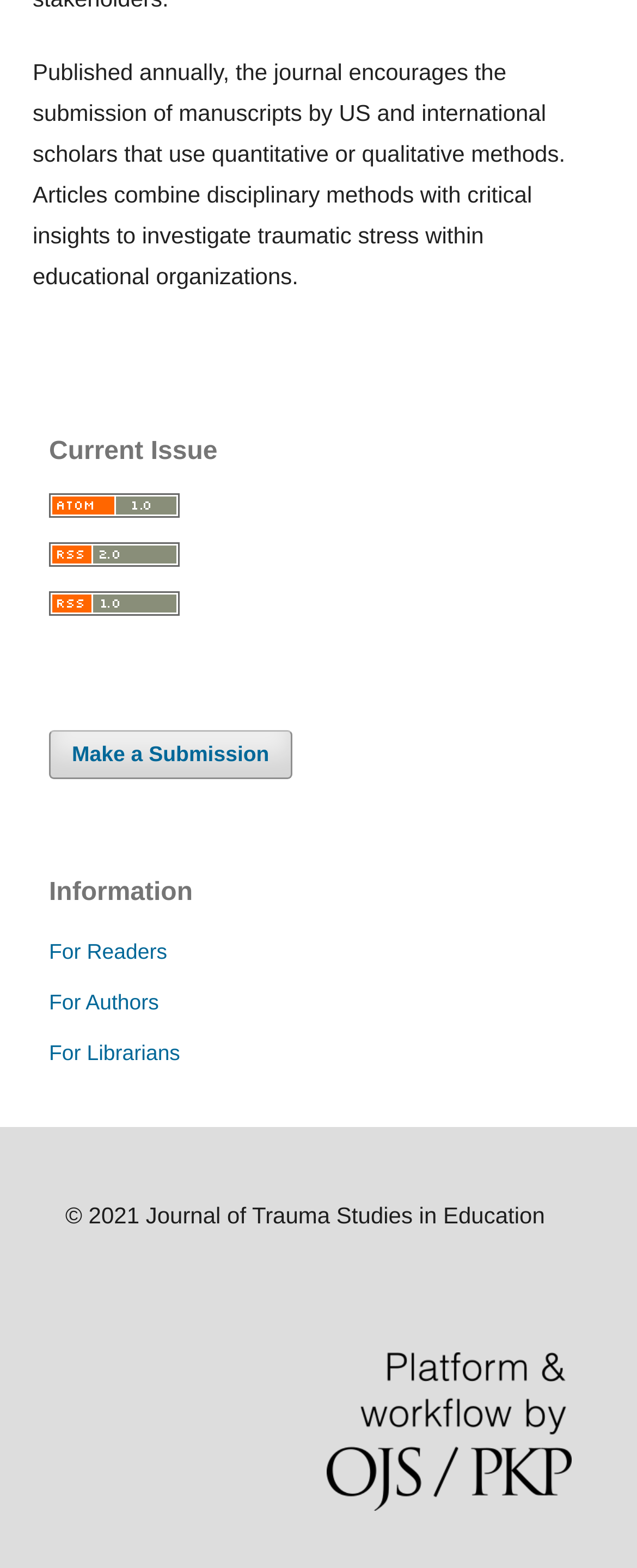Locate the bounding box coordinates of the UI element described by: "alt="Atom logo"". The bounding box coordinates should consist of four float numbers between 0 and 1, i.e., [left, top, right, bottom].

[0.077, 0.316, 0.282, 0.333]